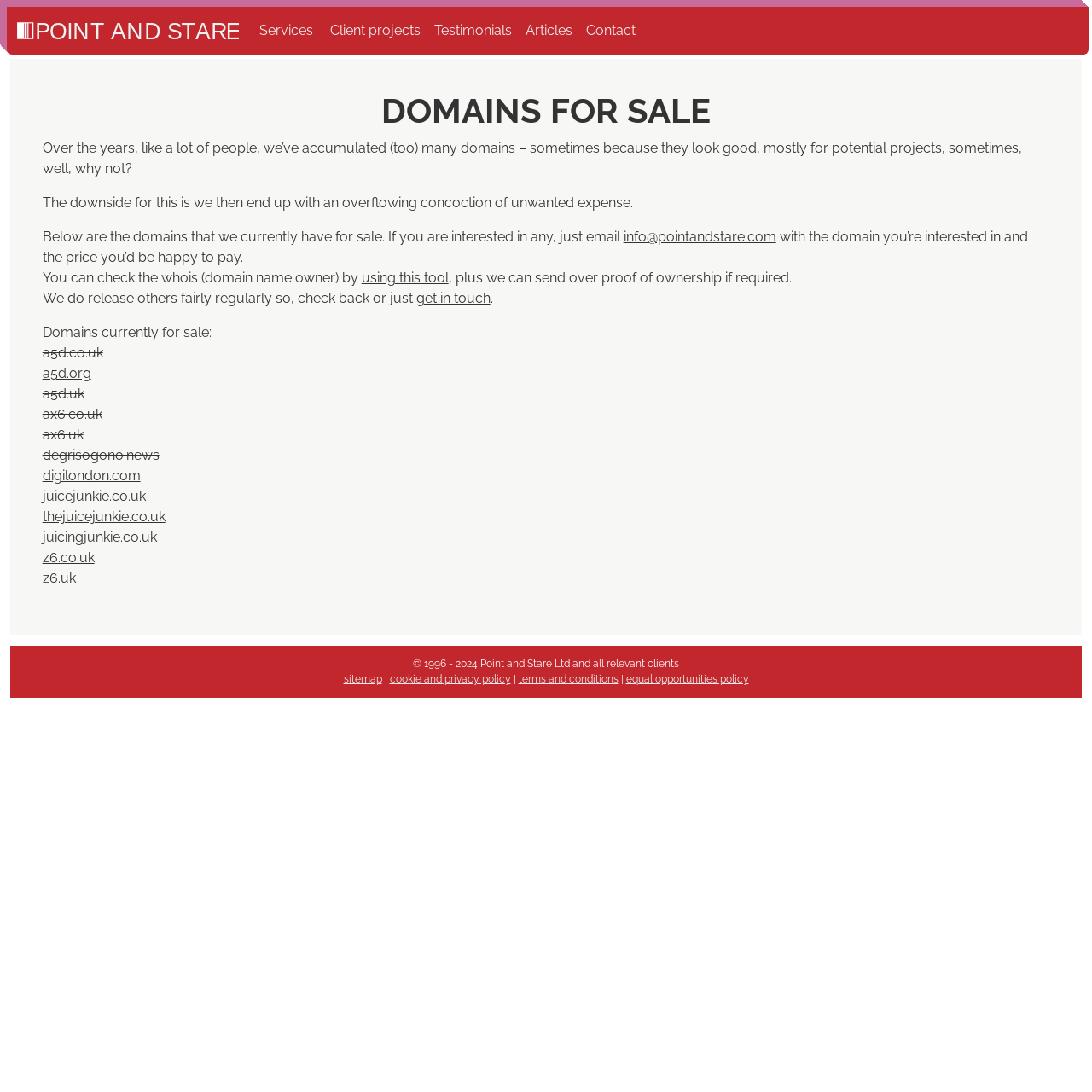What is the purpose of the webpage?
Based on the visual, give a brief answer using one word or a short phrase.

Selling domains